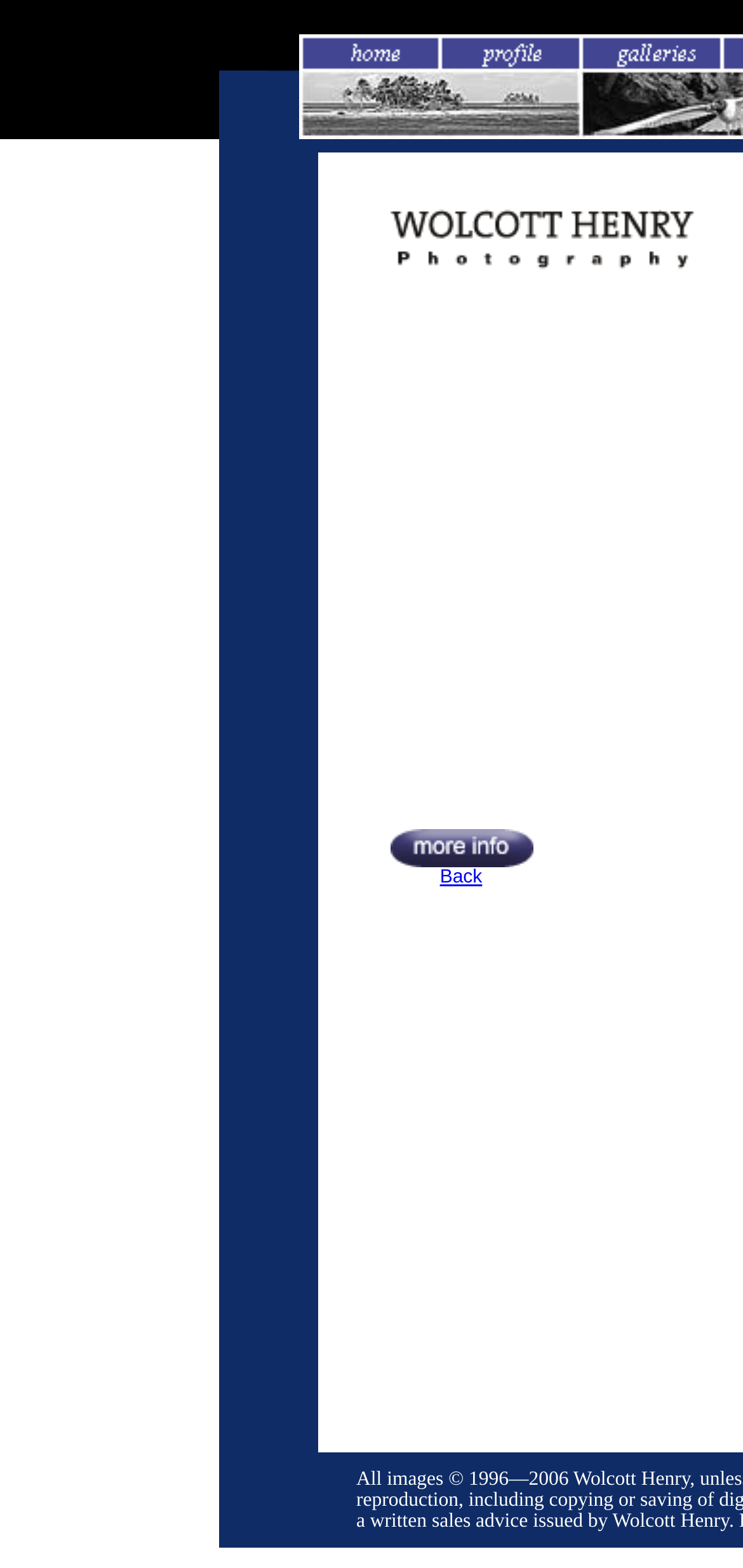Use a single word or phrase to answer the question:
Are there any links on the webpage?

Yes